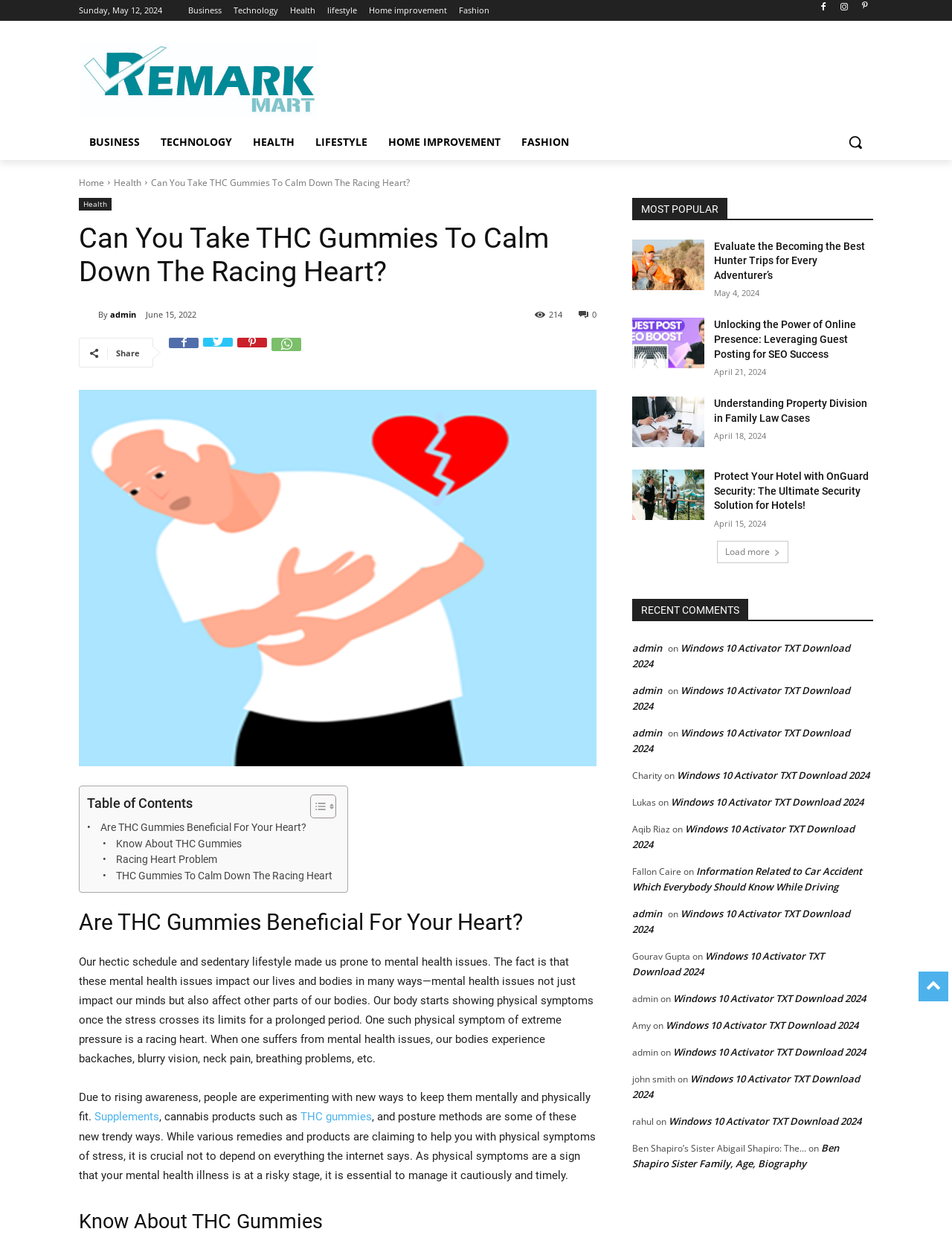Locate the bounding box coordinates of the element that should be clicked to fulfill the instruction: "Share the article".

[0.122, 0.277, 0.147, 0.286]